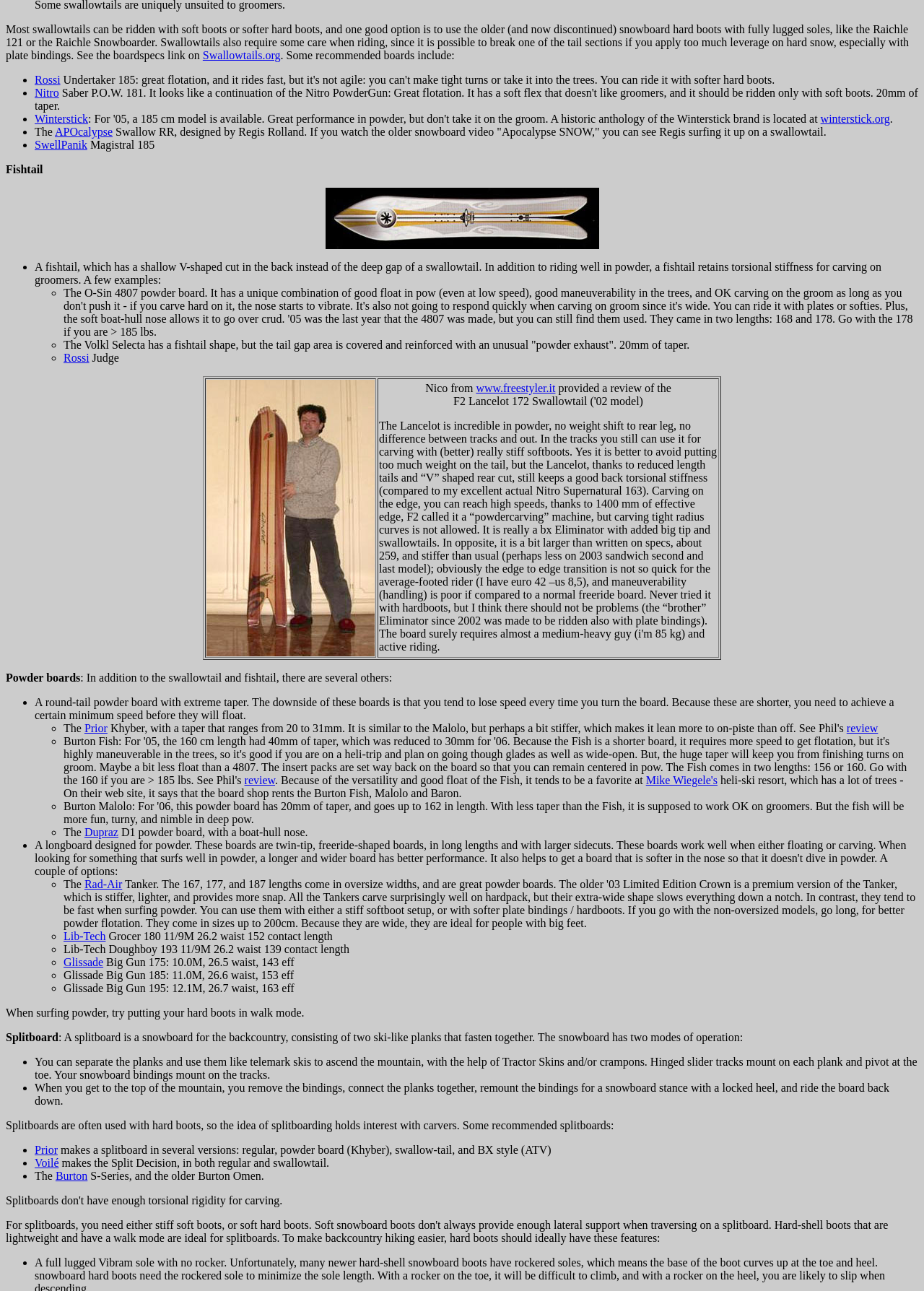Locate the bounding box coordinates of the UI element described by: "Swallowtails.org". Provide the coordinates as four float numbers between 0 and 1, formatted as [left, top, right, bottom].

[0.219, 0.038, 0.304, 0.047]